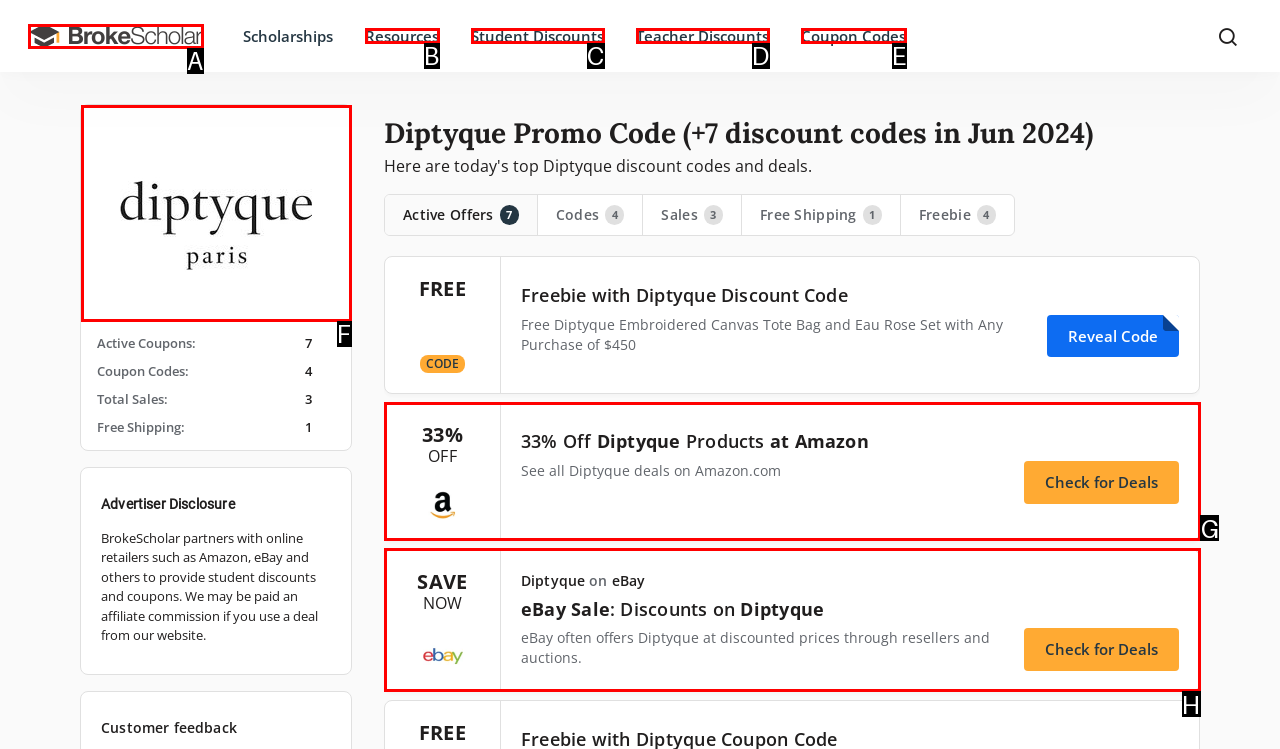Which option should be clicked to execute the following task: Get 33% OFF Diptyque products at Amazon? Respond with the letter of the selected option.

G